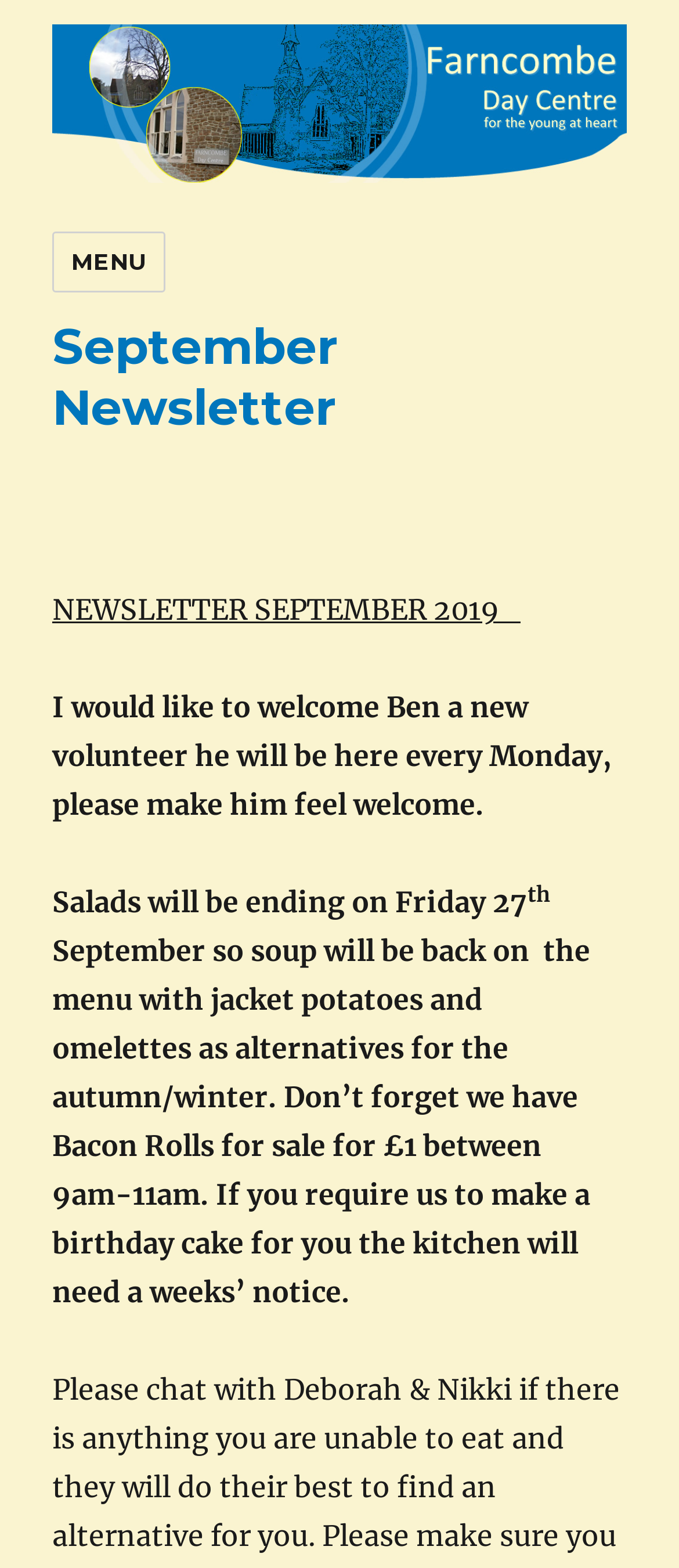Generate a thorough caption that explains the contents of the webpage.

The webpage is about the September newsletter of Farncombe Day Centre. At the top left, there is a link to the Farncombe Day Centre, which is also accompanied by an image with the same name. Below this, there is a button labeled "MENU" that controls the site navigation and social navigation.

To the right of the button, there is a header section that contains a heading titled "September Newsletter". Below this heading, there are several blocks of text. The first block is a brief welcome message introducing a new volunteer named Ben. The second block announces the end of salads on Friday, 27th, with a superscript "th" indicating the date.

The third block of text discusses the menu changes for September, including the return of soup, jacket potatoes, and omelettes, as well as the availability of bacon rolls for sale. It also mentions that the kitchen requires a week's notice to make a birthday cake. Overall, the webpage appears to be a newsletter or bulletin board for the Farncombe Day Centre, providing updates and information to its users.